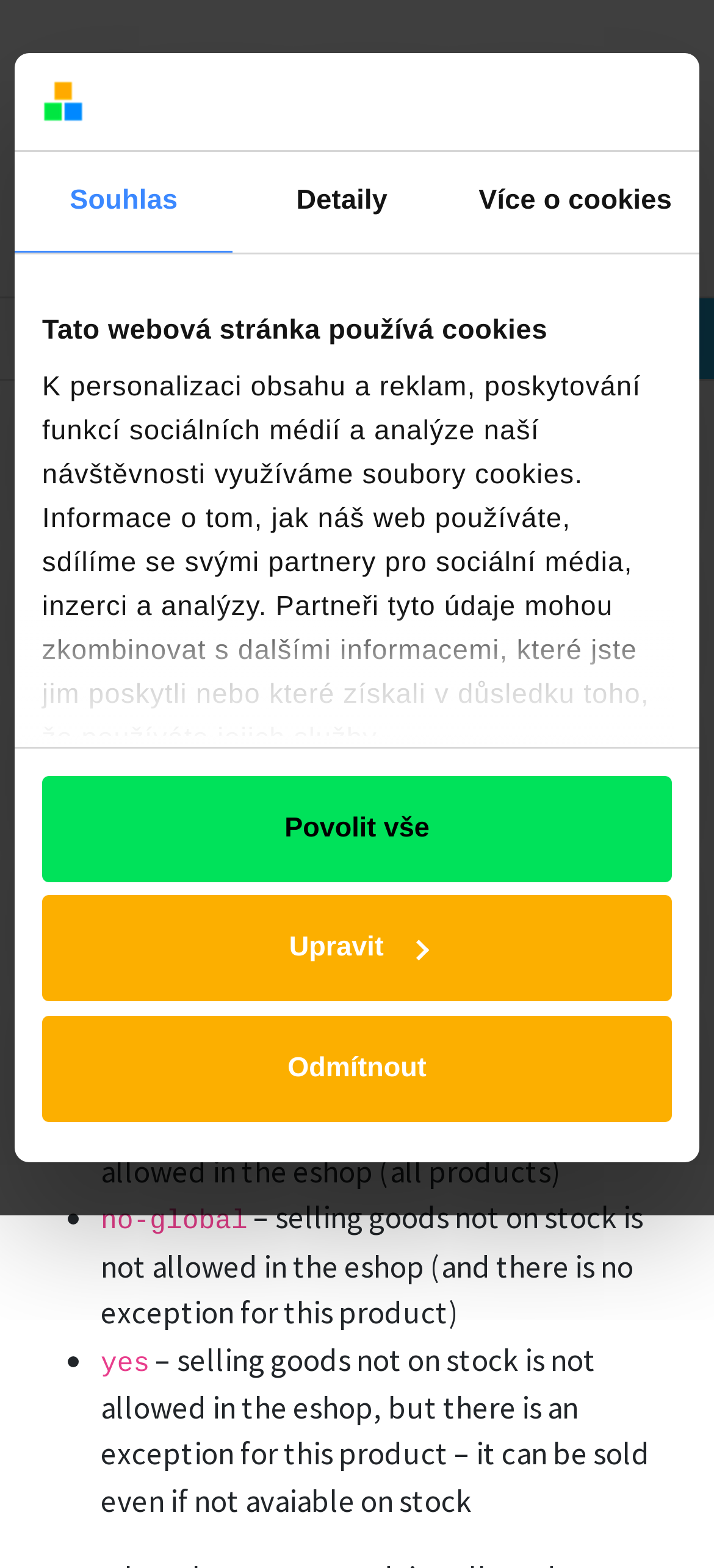What is the date of the news article?
Please answer the question as detailed as possible based on the image.

The date of the news article is mentioned at the top of the webpage, below the heading 'Negative stock in Product detail', and it is 7. 1. 2021.